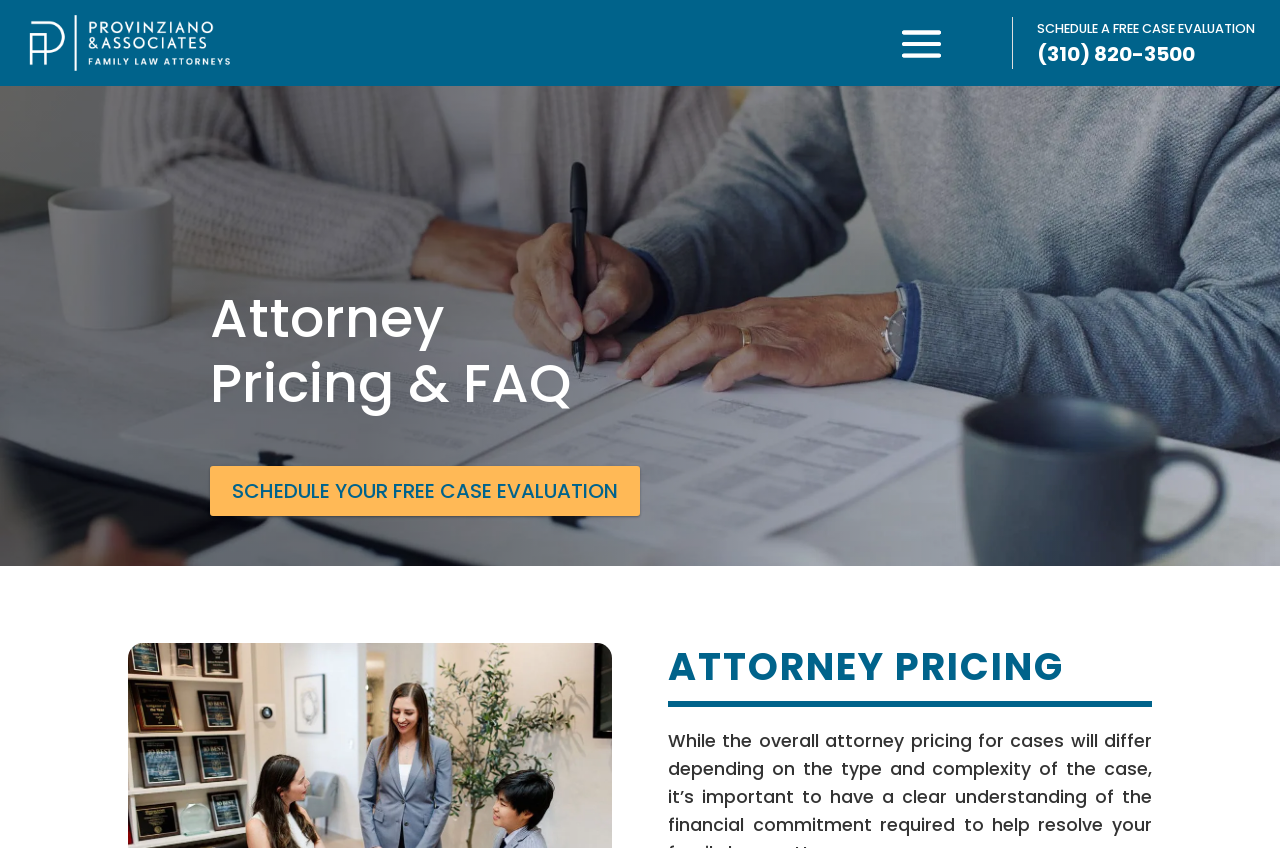Please find and report the primary heading text from the webpage.

Attorney
Pricing & FAQ